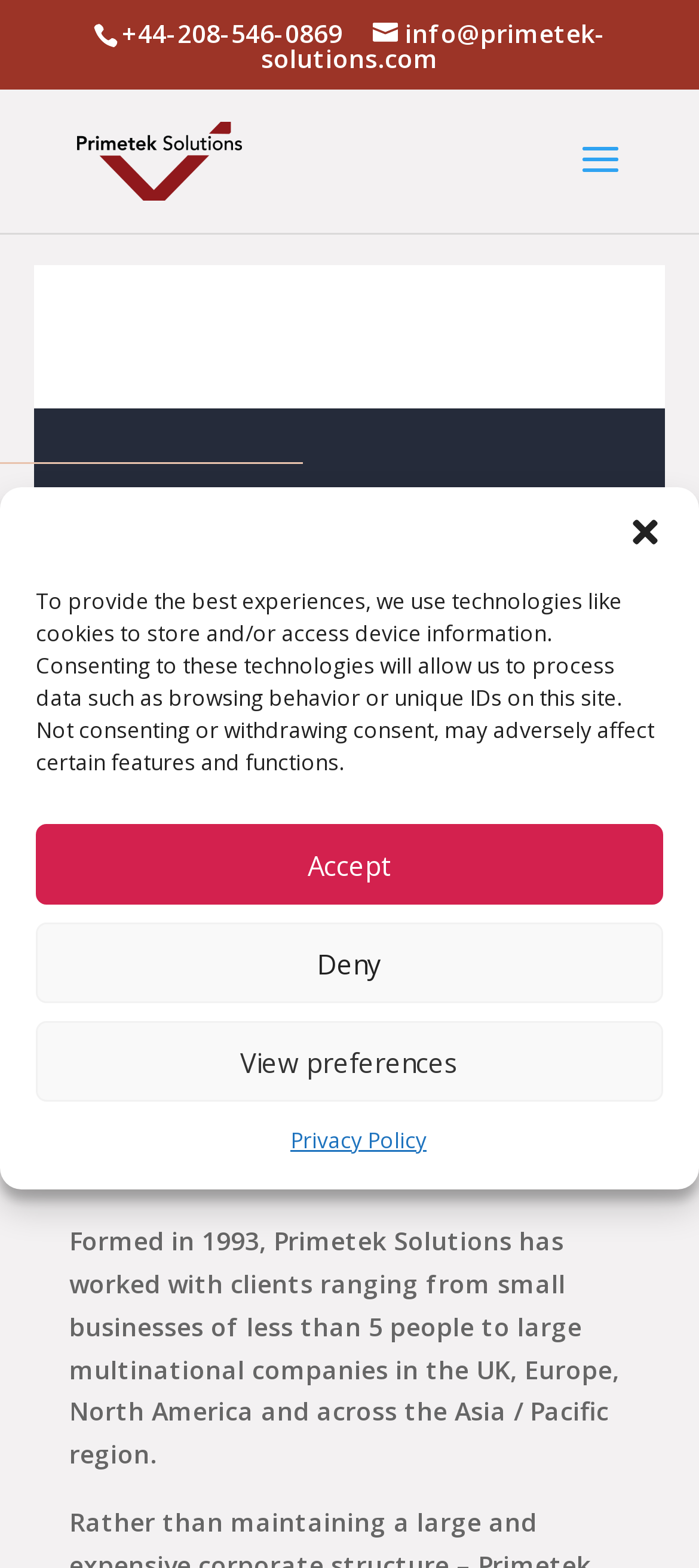Refer to the image and provide an in-depth answer to the question:
What is the company's location?

I found this information by reading the static text element that describes the company's location. The text mentions that Primetek Solutions is based in the UK.